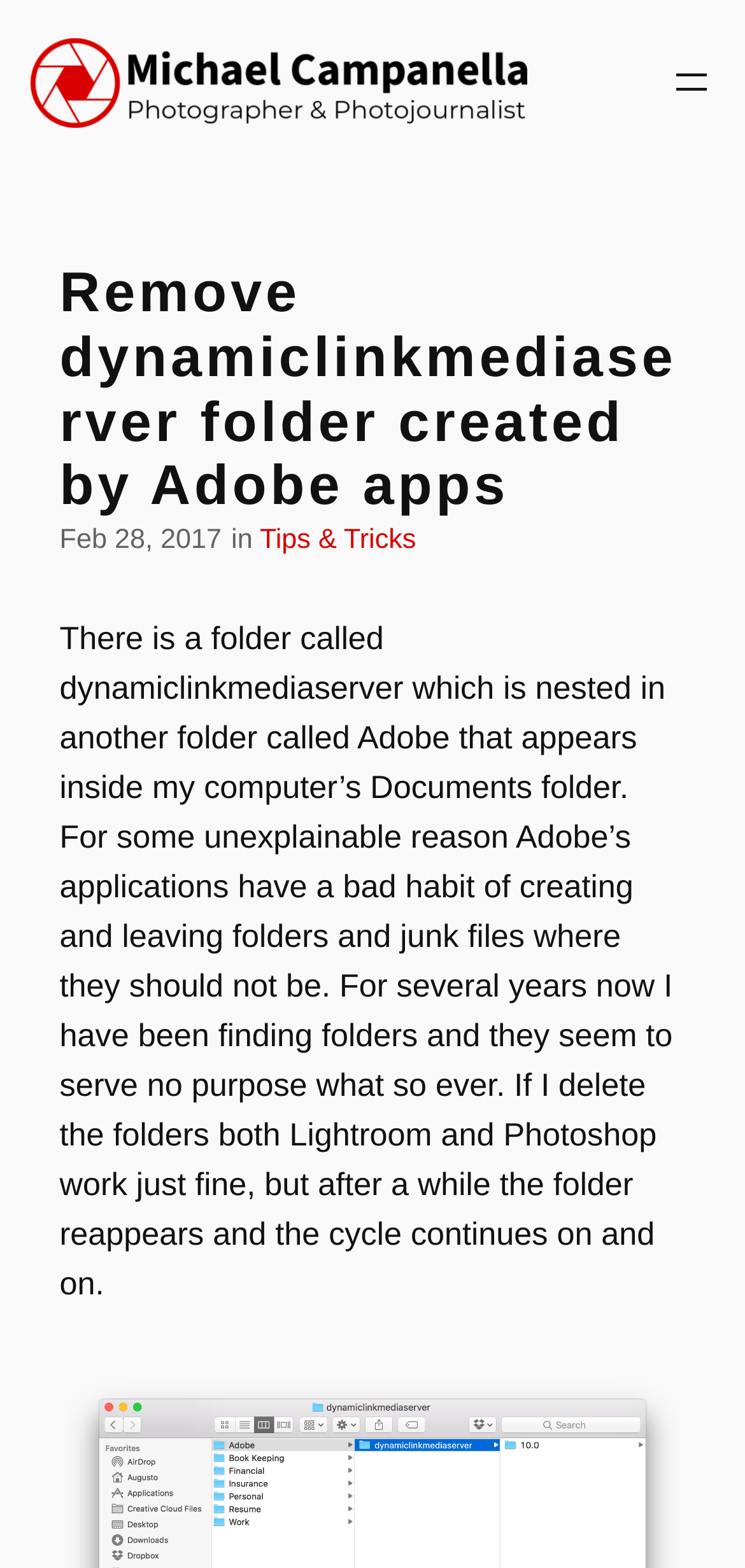What is the author's profession?
Refer to the image and give a detailed response to the question.

I inferred this answer by looking at the link 'Michael Campanella - Photographer & Photojournalist in Stockholm, Sweden' which is located at the top of the webpage, indicating that the author is Michael Campanella, a photographer and photojournalist.